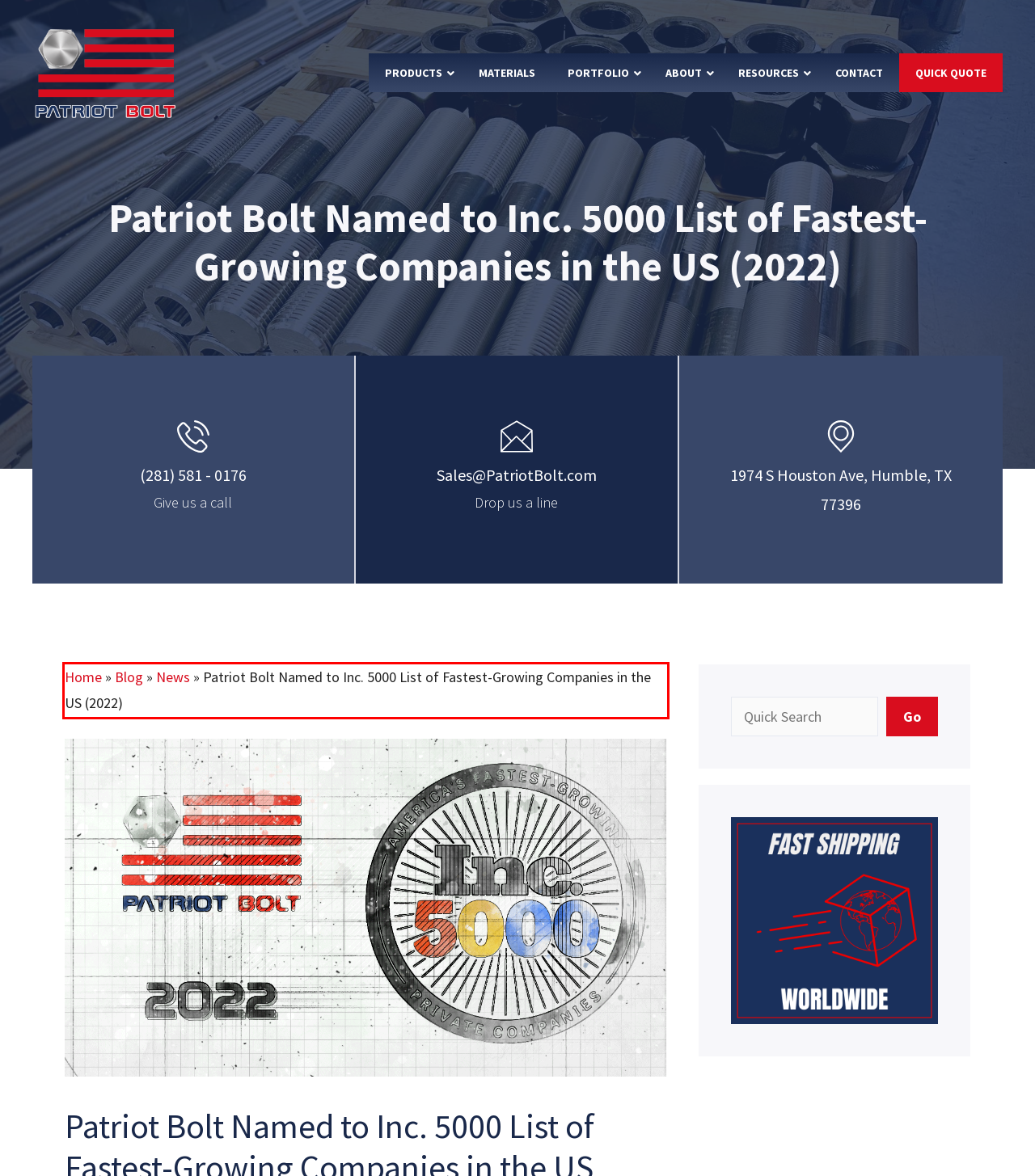Perform OCR on the text inside the red-bordered box in the provided screenshot and output the content.

Home » Blog » News » Patriot Bolt Named to Inc. 5000 List of Fastest-Growing Companies in the US (2022)